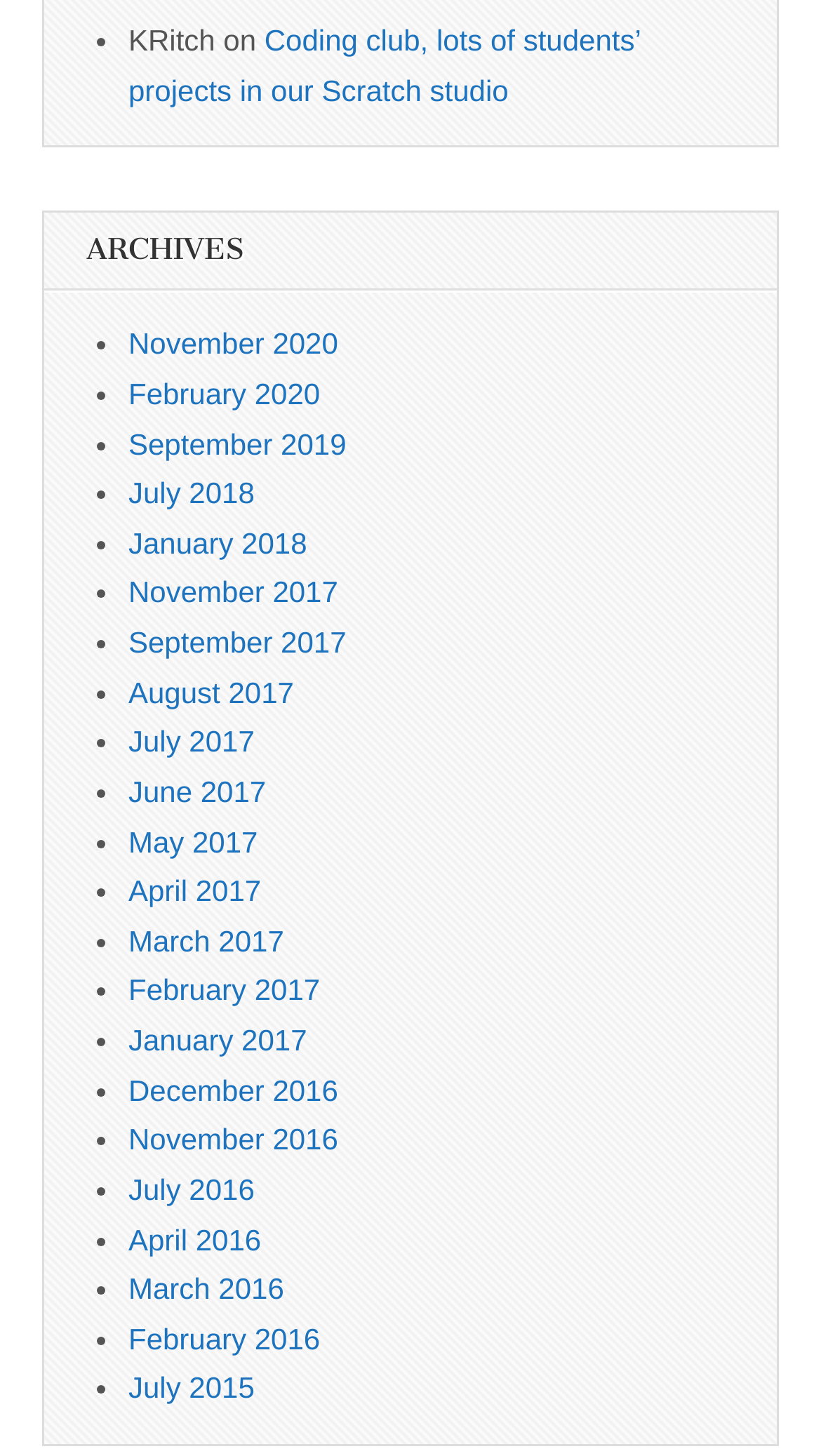Locate the bounding box coordinates of the area you need to click to fulfill this instruction: 'Explore February 2017 archives'. The coordinates must be in the form of four float numbers ranging from 0 to 1: [left, top, right, bottom].

[0.156, 0.669, 0.39, 0.692]